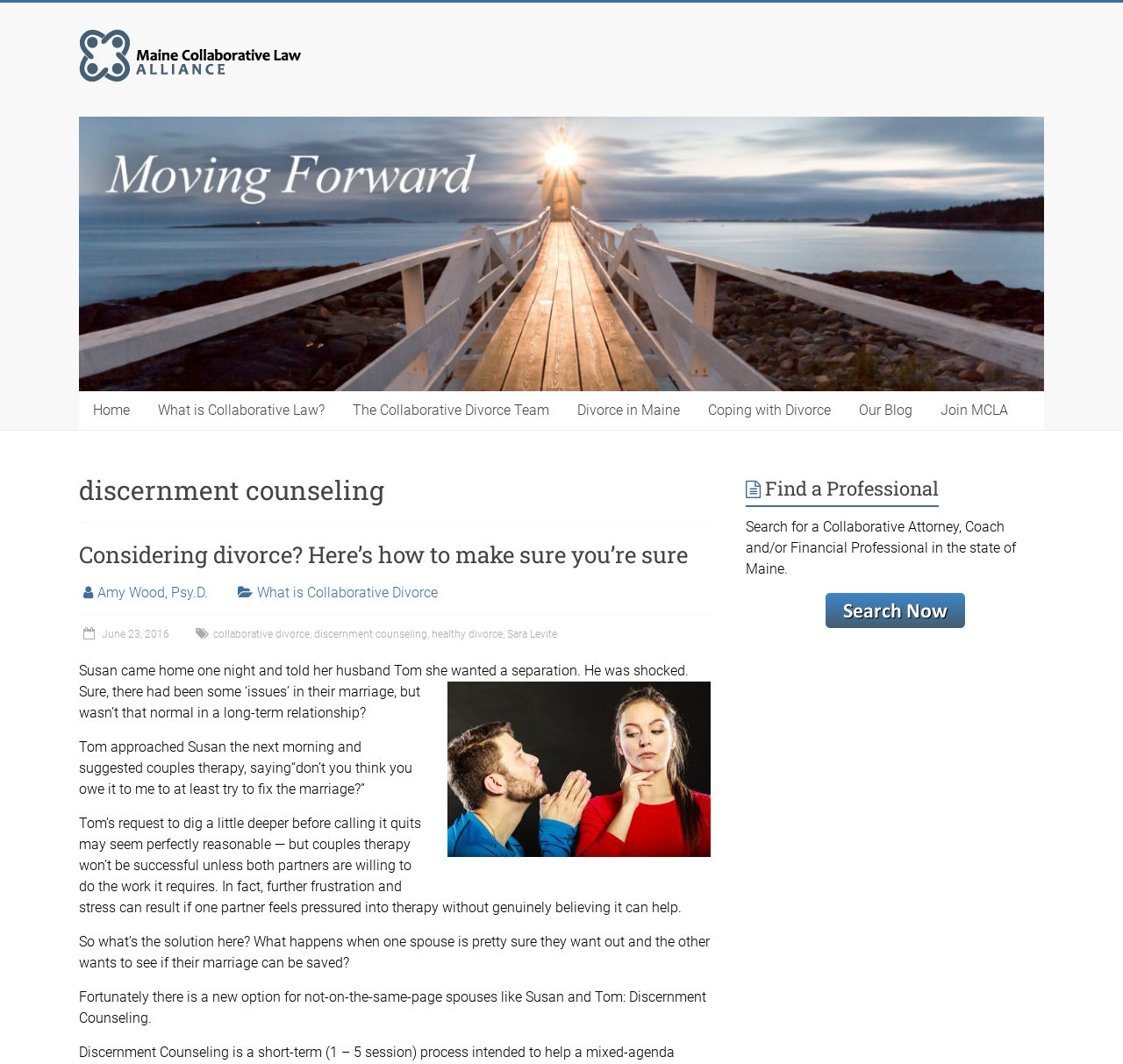Illustrate the webpage's structure and main components comprehensively.

The webpage is about discernment counseling, specifically in the context of Maine Collaborative Law Alliance. At the top left corner, there is a logo of Maine Collaborative Law Alliance, accompanied by a link to the organization's homepage. Below the logo, there is a horizontal navigation menu with links to various pages, including "Home", "What is Collaborative Law?", "The Collaborative Divorce Team", "Divorce in Maine", "Coping with Divorce", "Our Blog", and "Join MCLA".

The main content of the page is divided into two sections. On the left side, there is a heading "Discernment Counseling" followed by a subheading "Considering divorce? Here’s how to make sure you’re sure". Below this, there are links to related articles and resources, including "Amy Wood, Psy.D.", "What is Collaborative Divorce", and "collaborative divorce".

On the right side, there is a section with a heading "Find a Professional" accompanied by a search function to find collaborative attorneys, coaches, and financial professionals in Maine.

The main article on the page tells a story about a couple, Susan and Tom, who are considering divorce. The article discusses the importance of discernment counseling in situations where one partner is unsure about the future of the marriage. The counseling process is explained, and the benefits of this approach are highlighted.

There are also several images on the page, including a logo of Maine Collaborative Law Alliance and a photo related to the article's content.